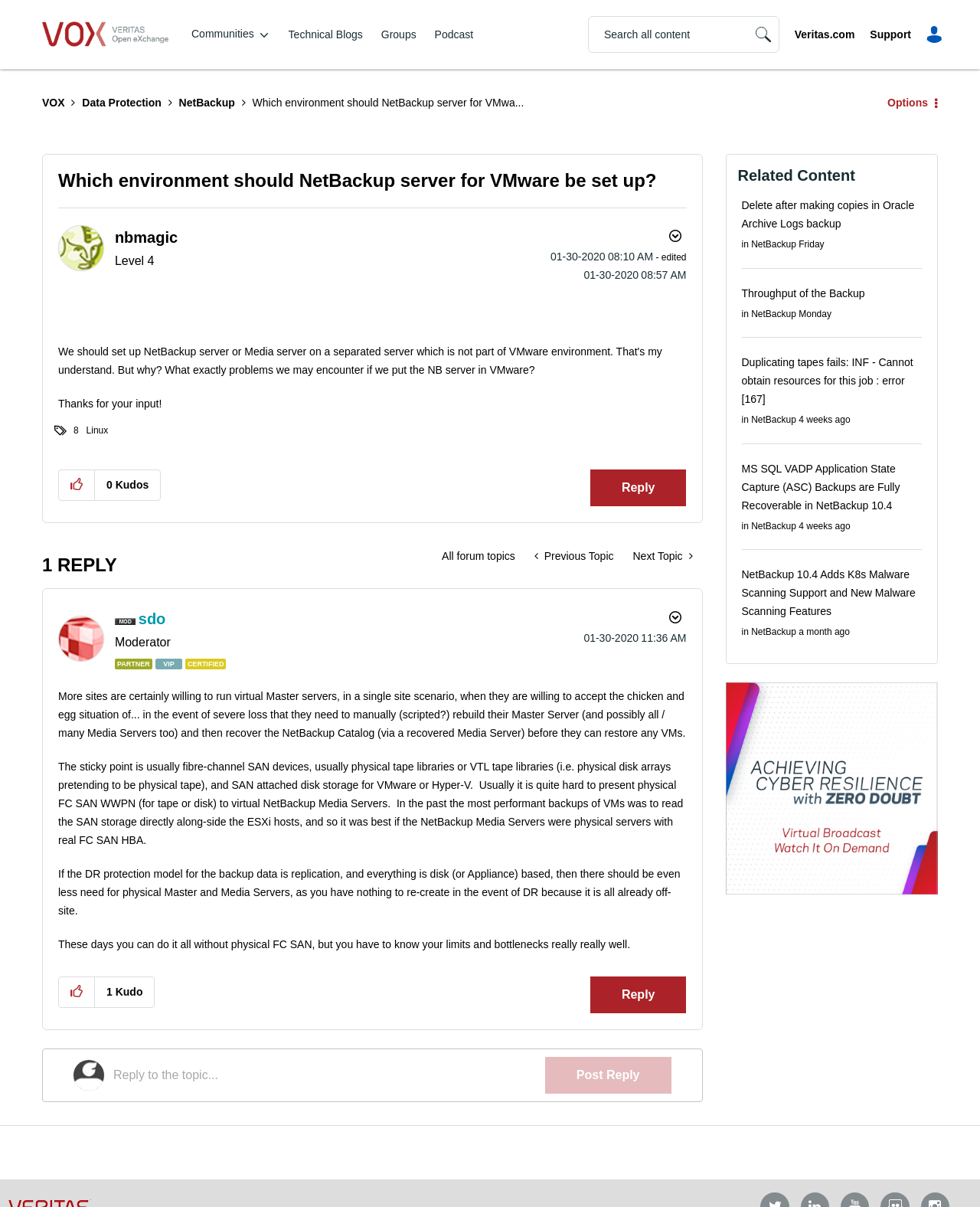Who is the author of the original post?
Give a one-word or short phrase answer based on the image.

nbmagic